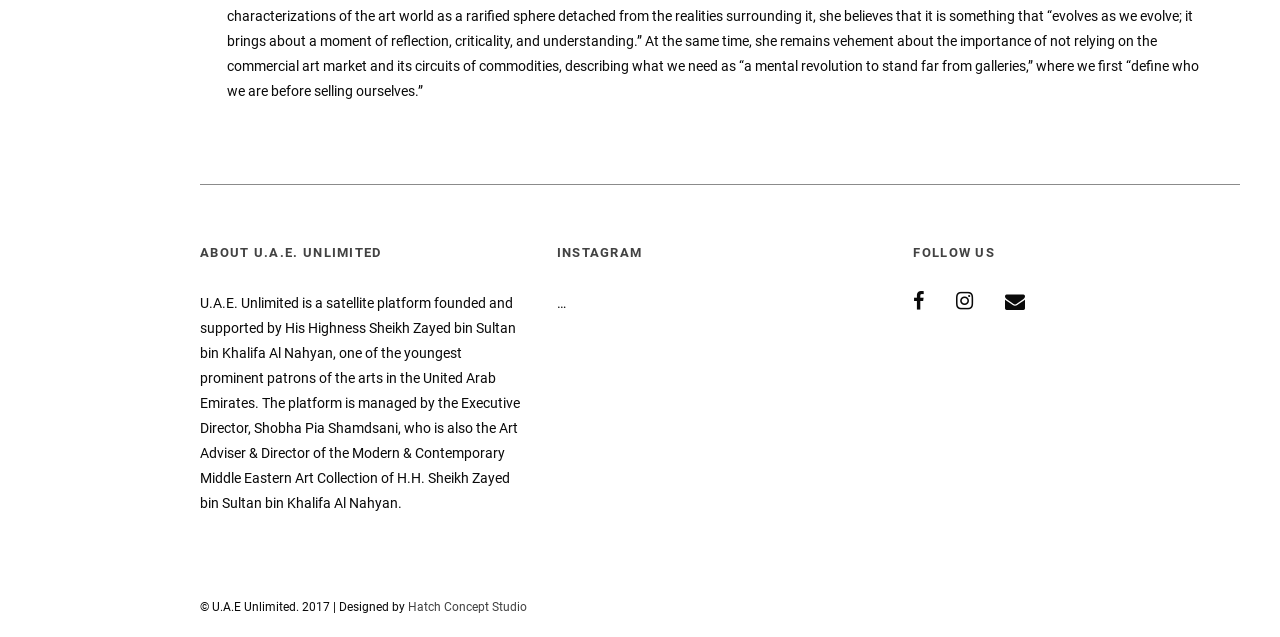Give a one-word or one-phrase response to the question: 
What is the role of Shobha Pia Shamdsani?

Executive Director and Art Adviser